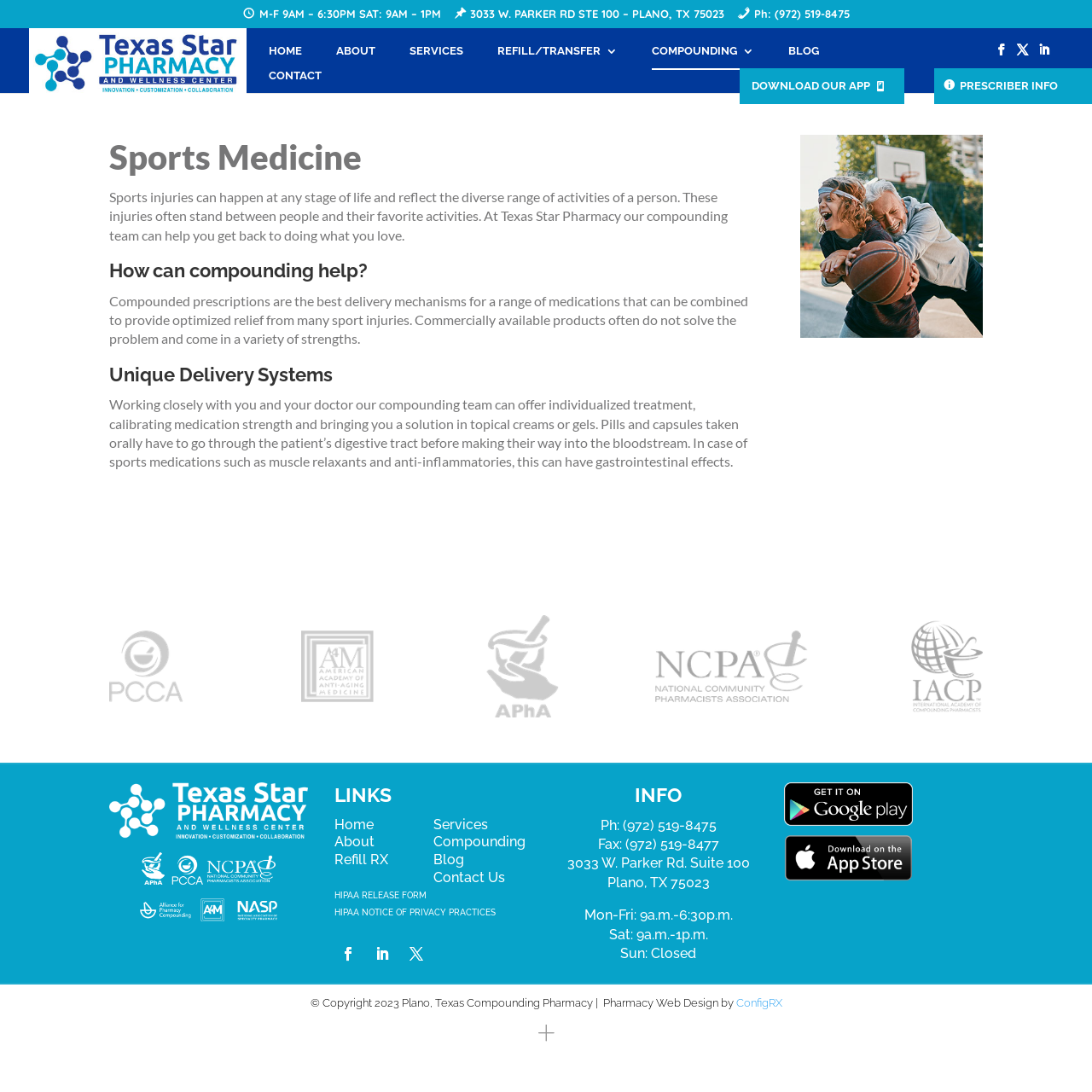Locate the bounding box of the UI element with the following description: "Prescriber Info".

[0.863, 0.073, 0.969, 0.084]